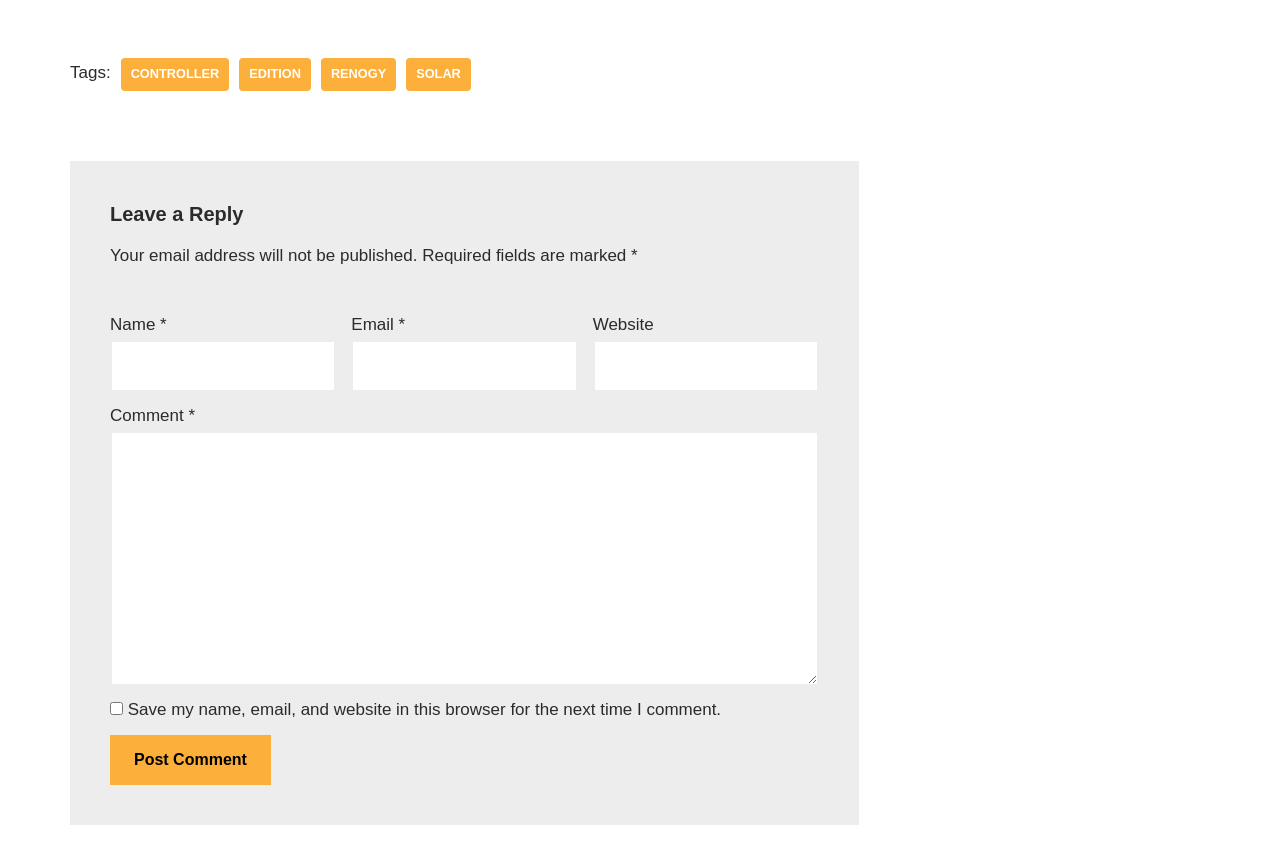Could you please study the image and provide a detailed answer to the question:
How many links are present in the top section of the webpage?

The top section of the webpage includes four links: 'CONTROLLER', 'EDITION', 'RENOGY', and 'SOLAR', which are arranged horizontally.